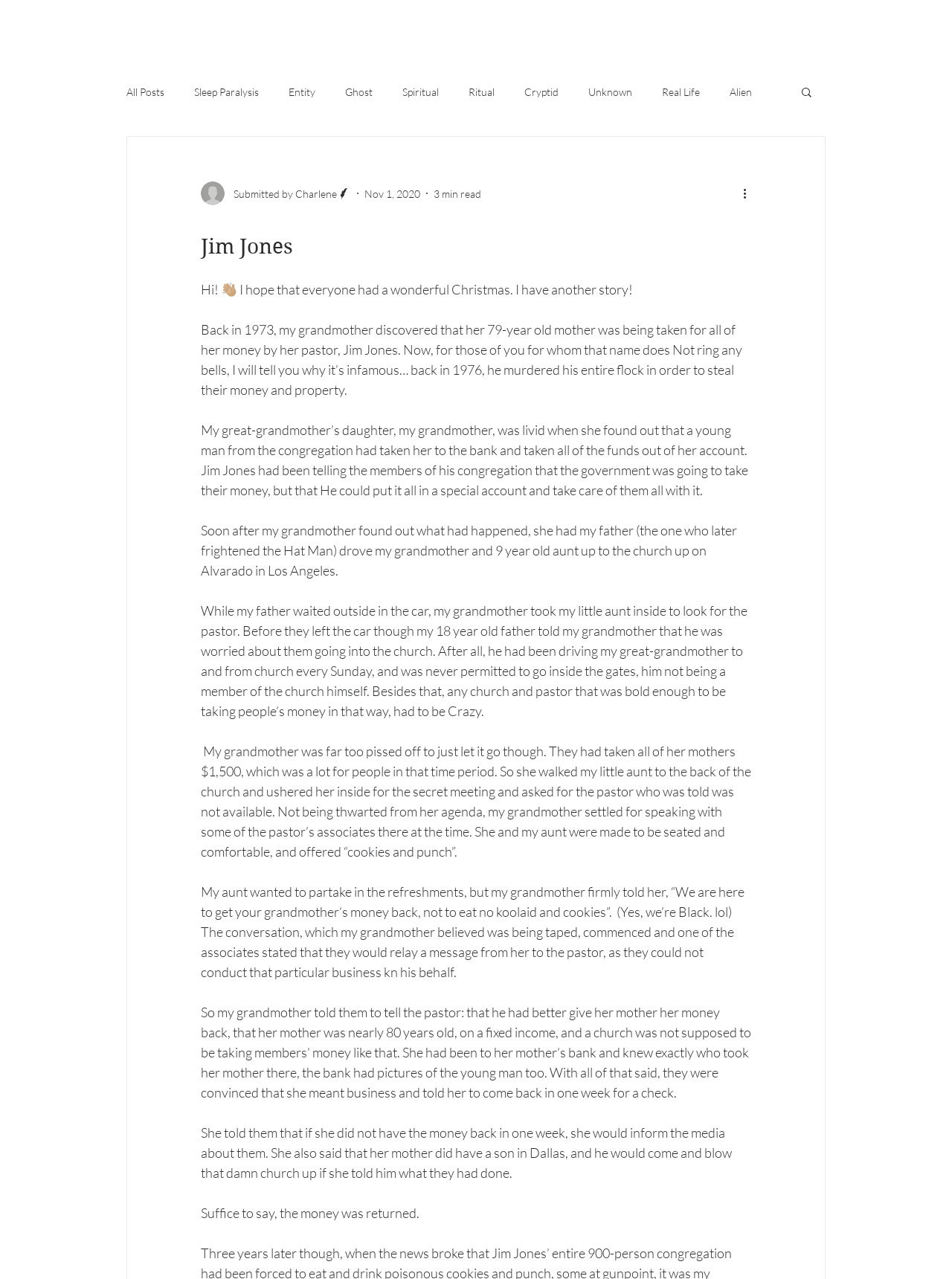What is the name of the writer?
Examine the image and give a concise answer in one word or a short phrase.

Charlene